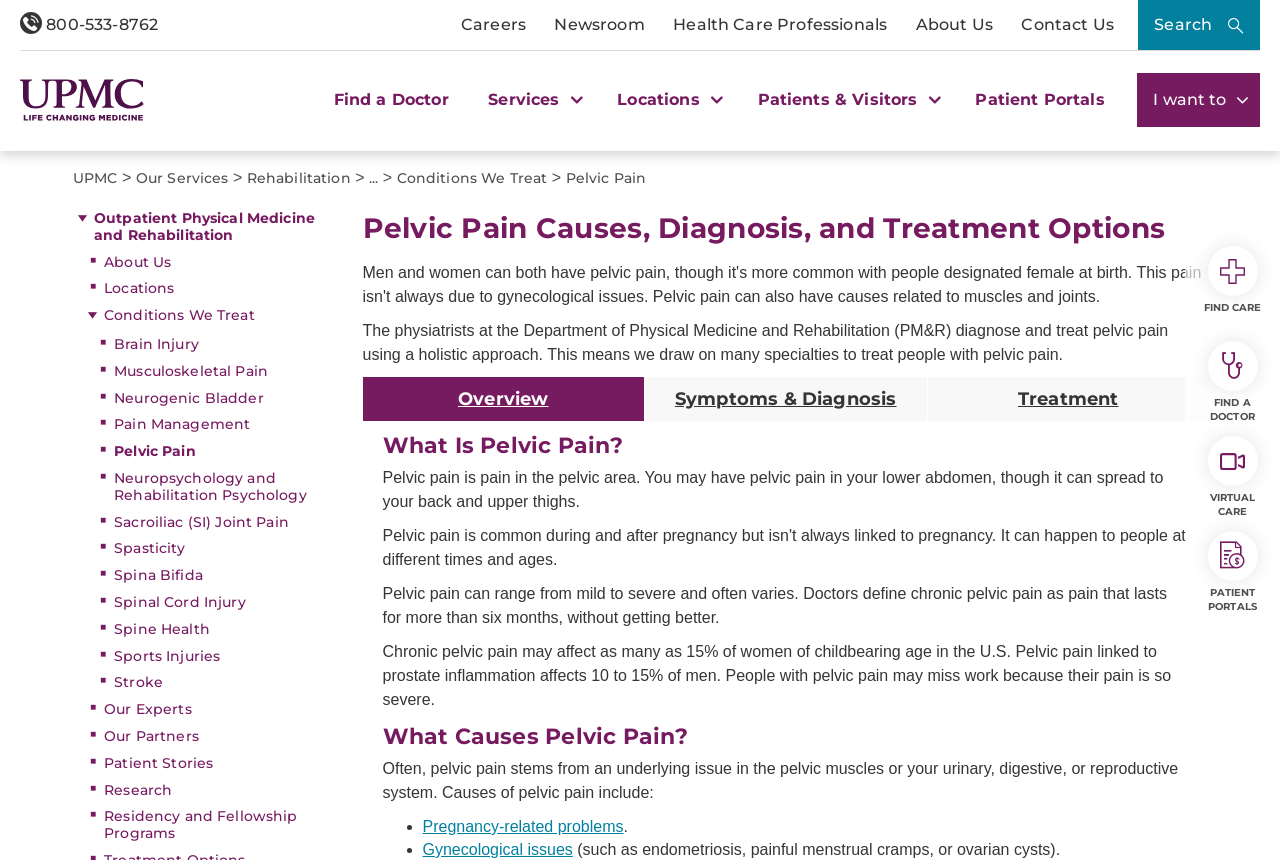Kindly determine the bounding box coordinates for the clickable area to achieve the given instruction: "Find care for pelvic pain".

[0.934, 0.286, 0.992, 0.367]